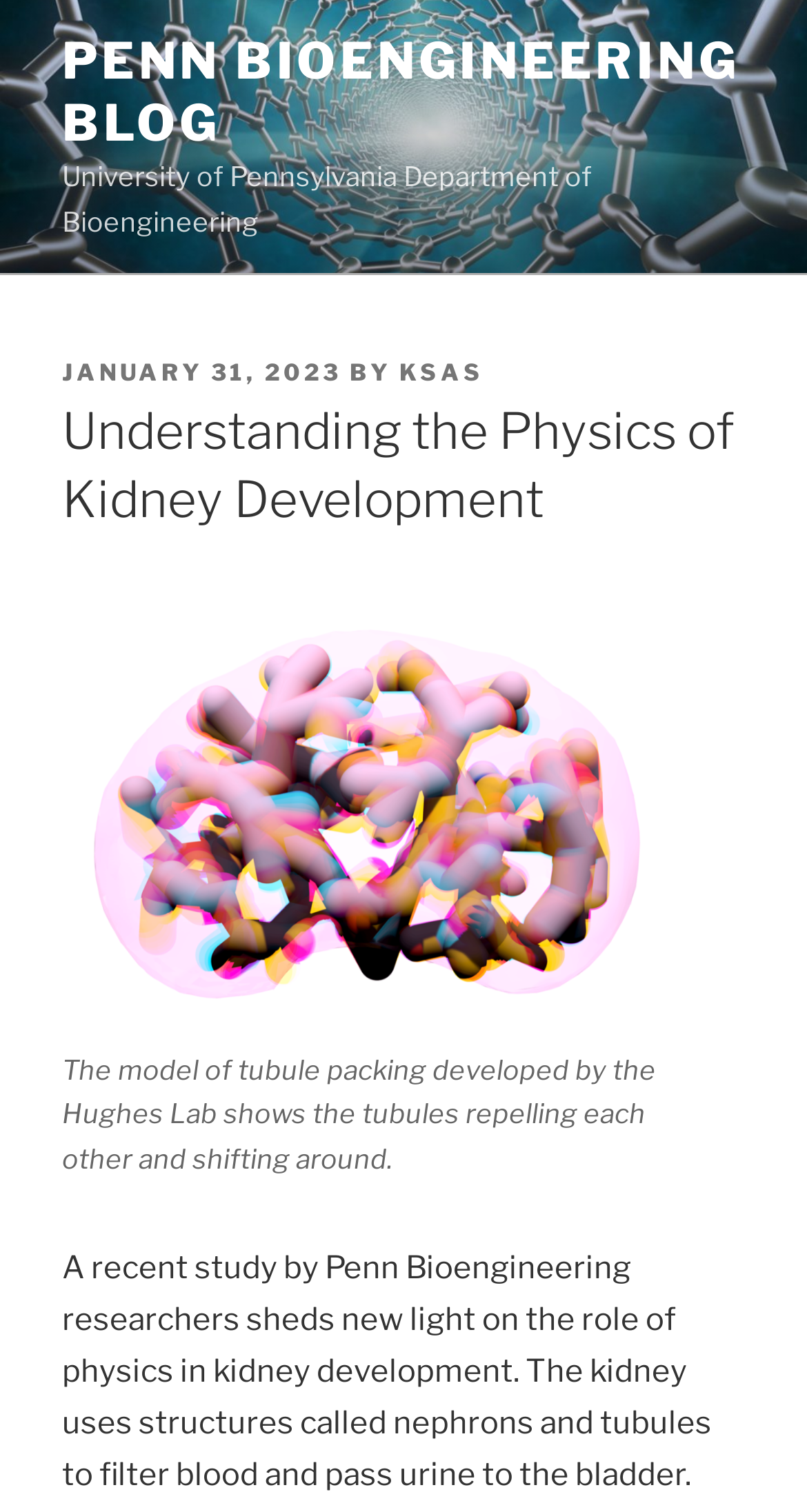Identify the bounding box for the described UI element: "January 31, 2023January 31, 2023".

[0.077, 0.236, 0.423, 0.255]